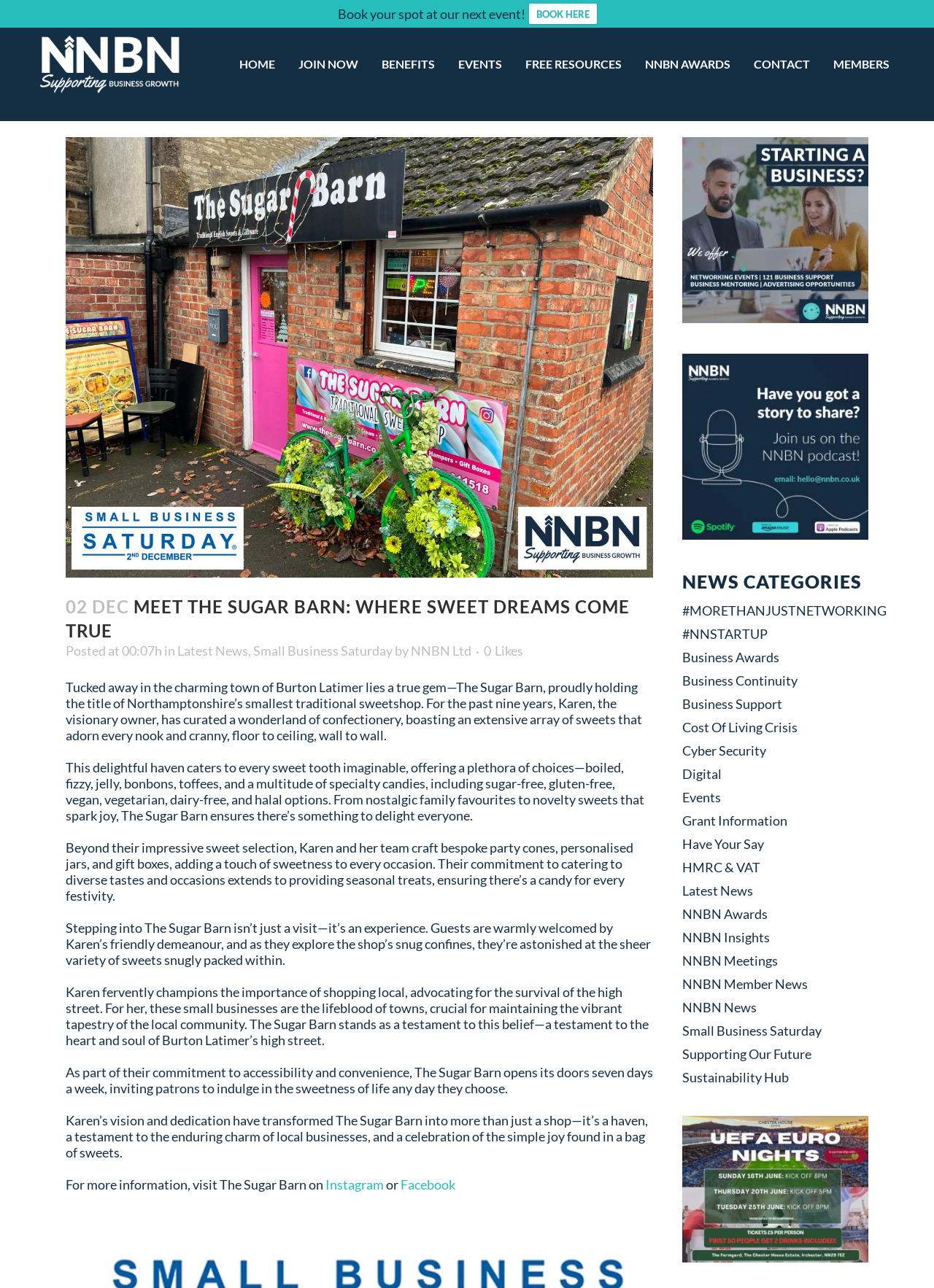Find the bounding box coordinates of the area to click in order to follow the instruction: "Learn more about the benefits".

[0.396, 0.022, 0.478, 0.078]